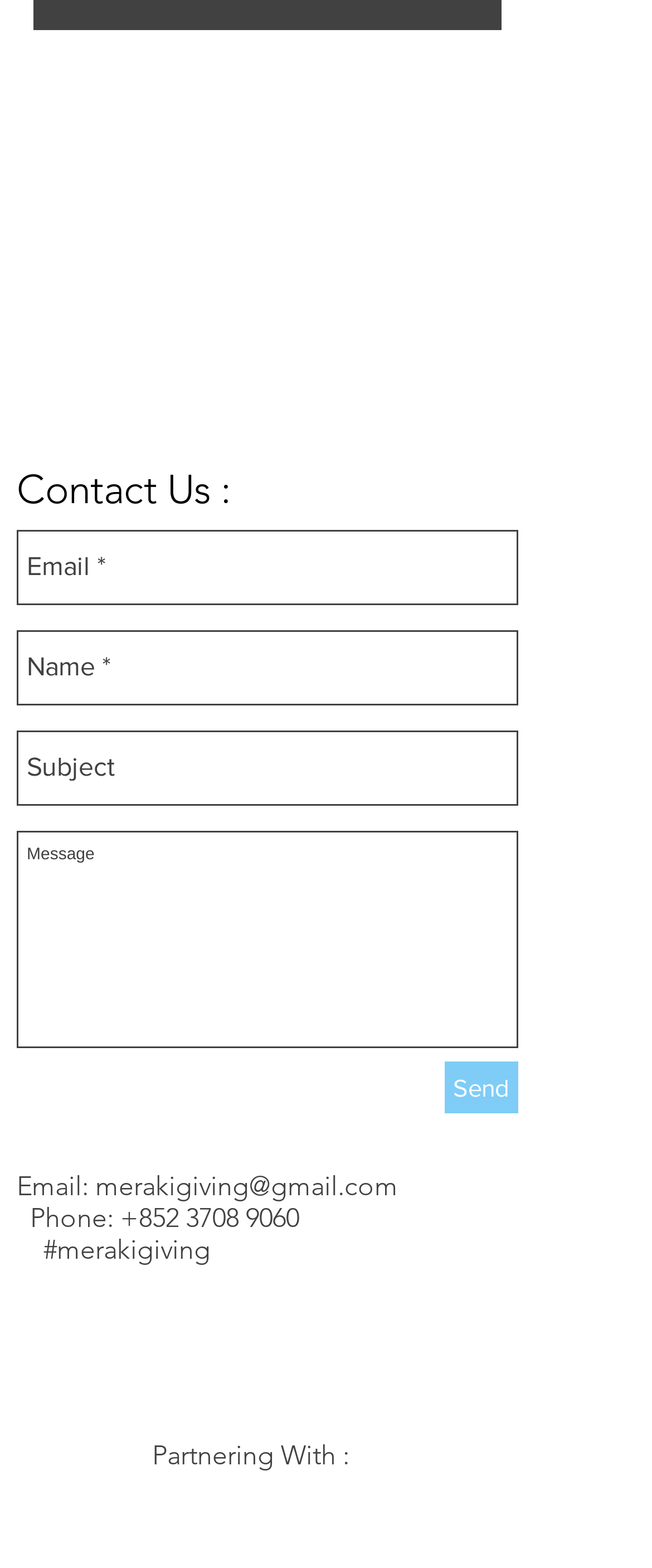Please determine the bounding box coordinates for the element that should be clicked to follow these instructions: "enter name".

[0.026, 0.402, 0.795, 0.45]